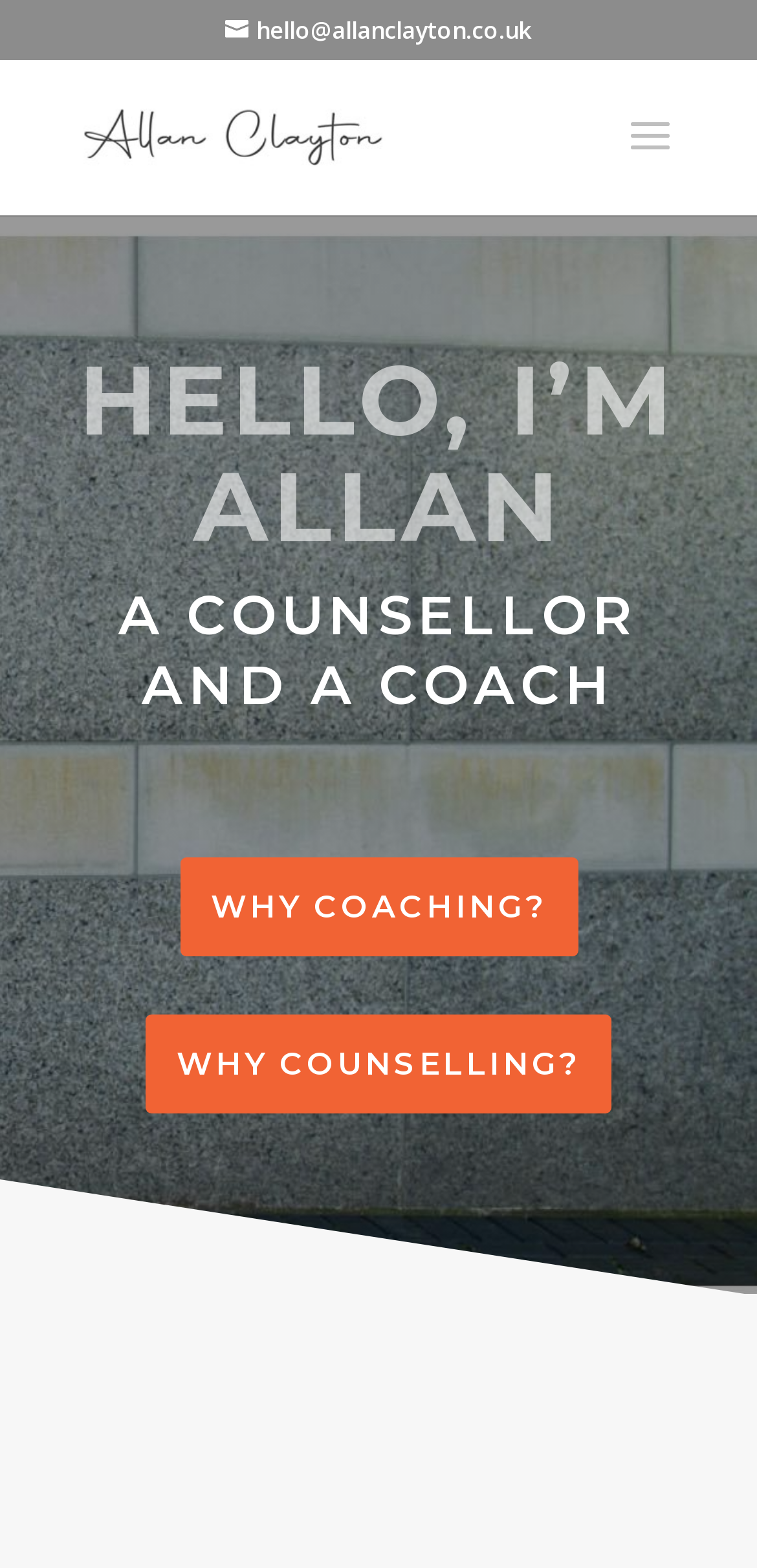How many links are there on the webpage?
With the help of the image, please provide a detailed response to the question.

I counted the number of link elements on the webpage. There are four links: 'hello@allanclayton.co.uk', 'Allan Clayton', 'WHY COACHING? 5', and 'WHY COUNSELLING? 5'.